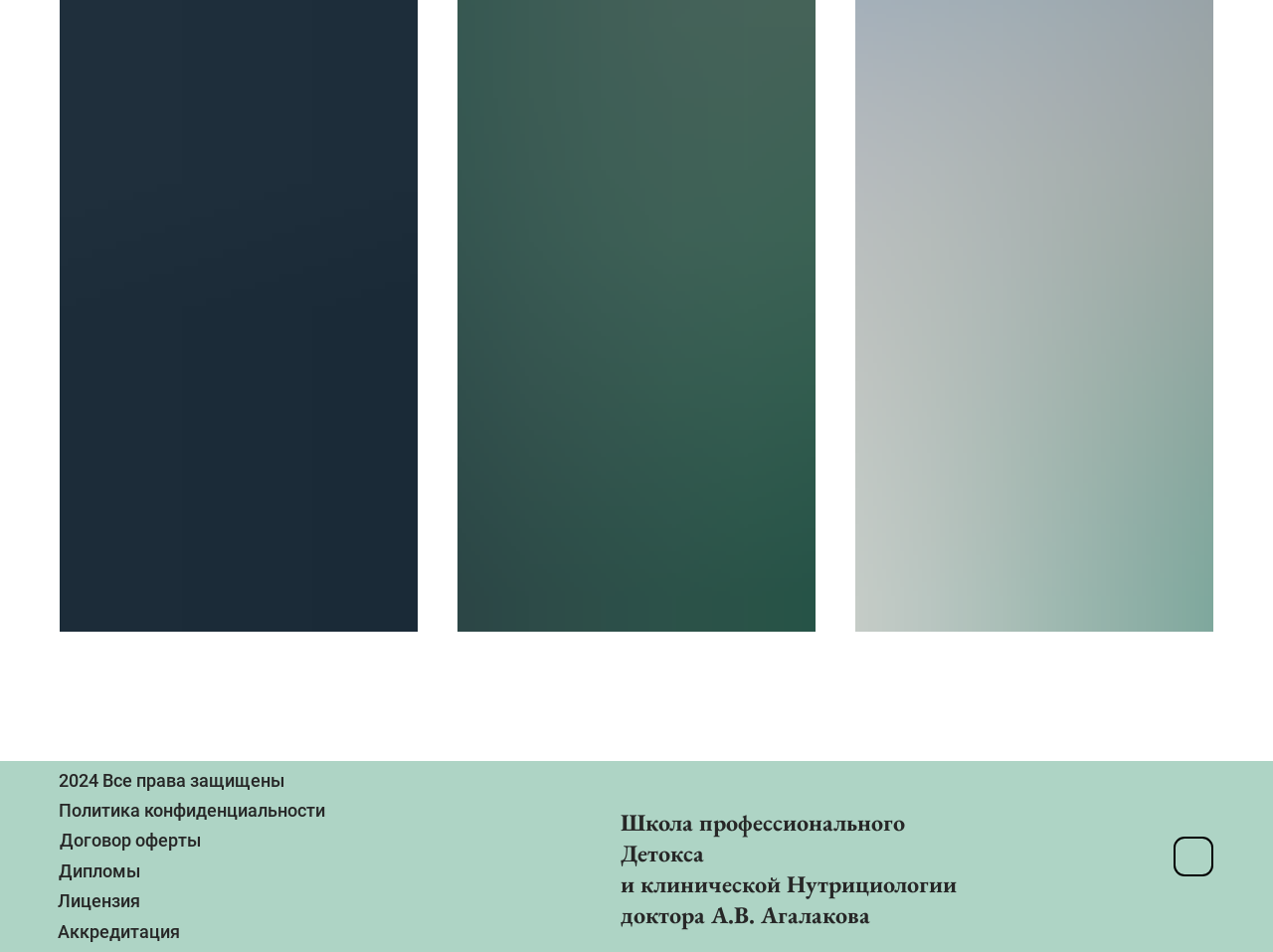Given the element description, predict the bounding box coordinates in the format (top-left x, top-left y, bottom-right x, bottom-right y). Make sure all values are between 0 and 1. Here is the element description: Дипломы

[0.046, 0.904, 0.11, 0.926]